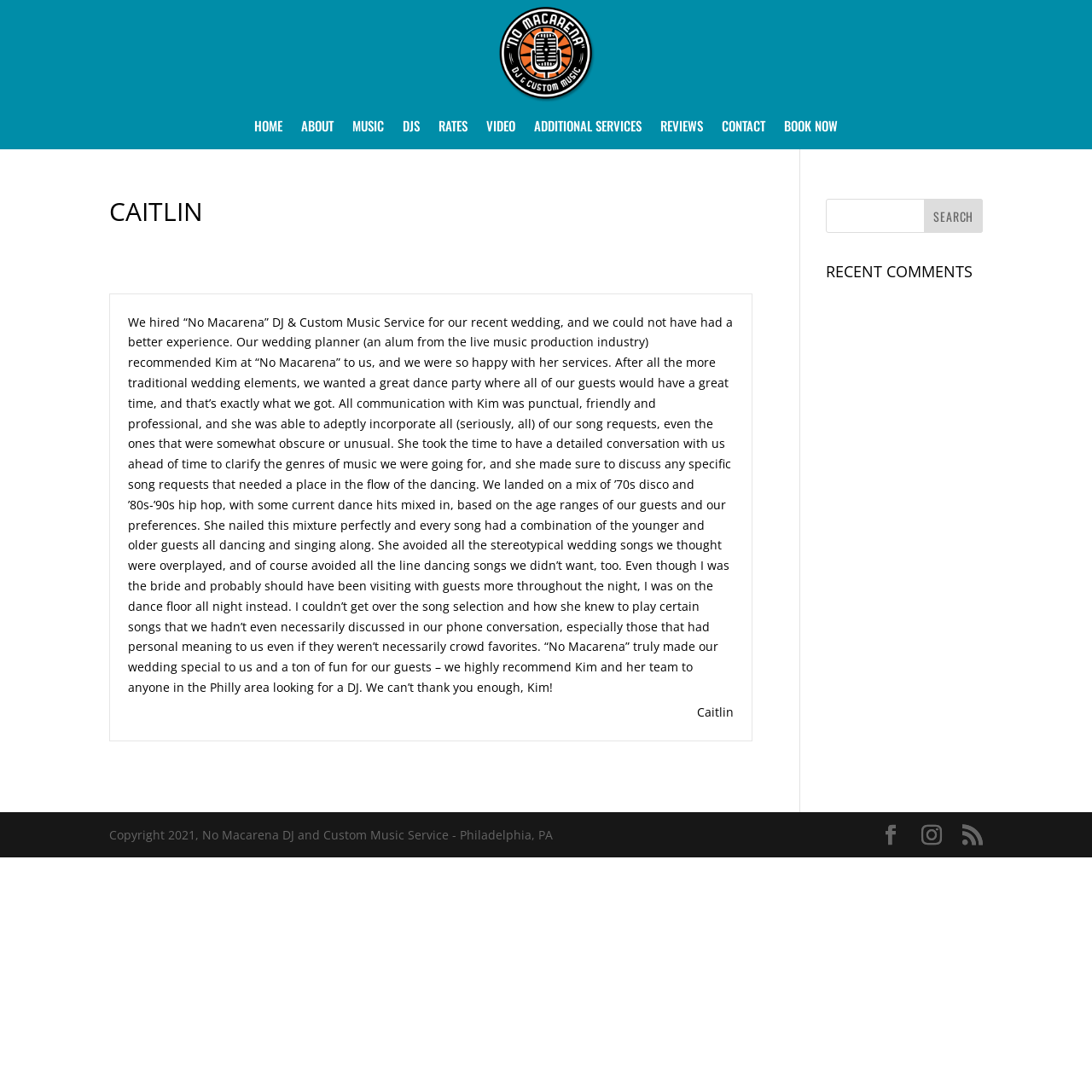Please identify the bounding box coordinates of the clickable area that will allow you to execute the instruction: "Click on the PROJECTS link".

None